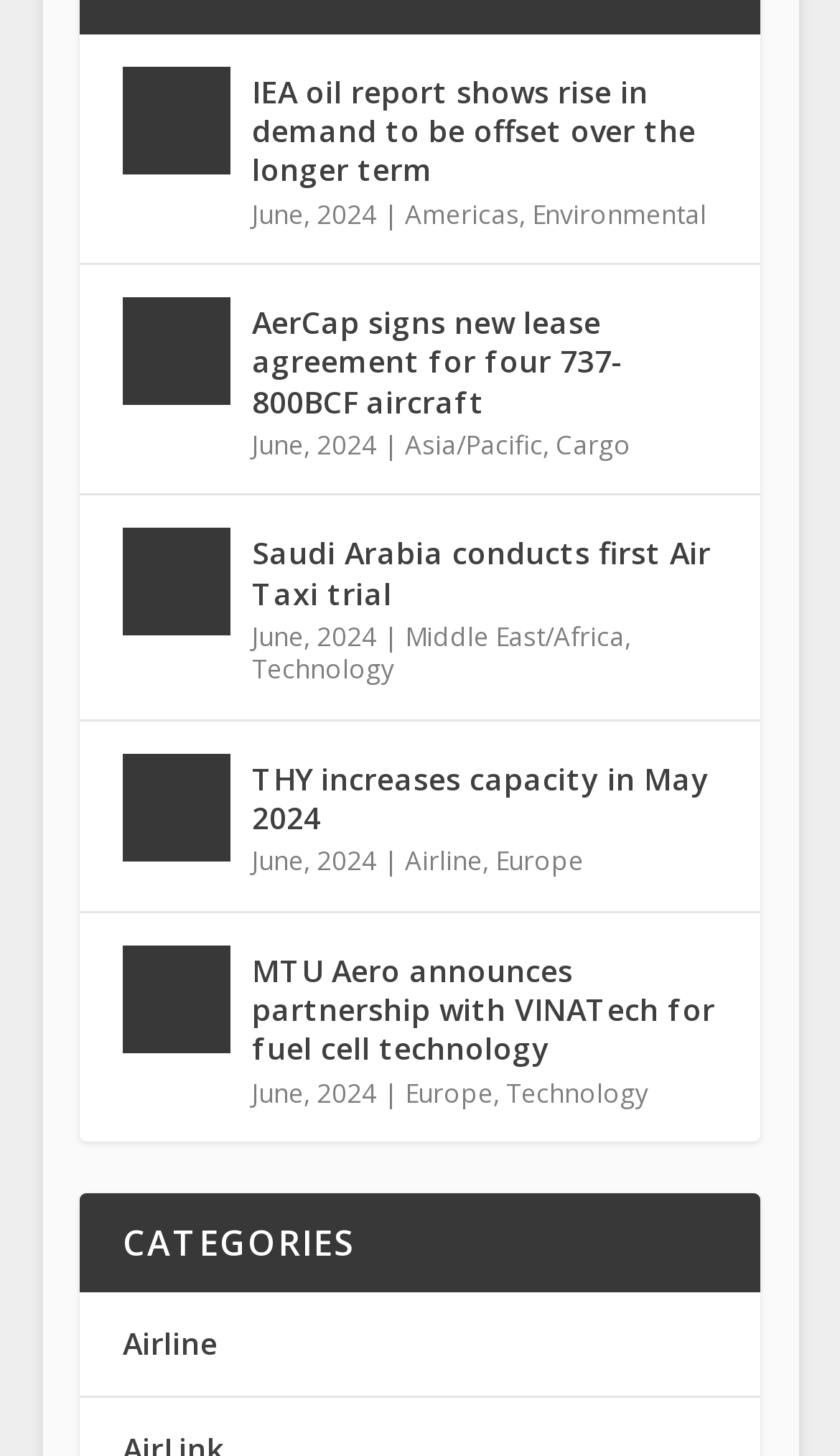Please specify the coordinates of the bounding box for the element that should be clicked to carry out this instruction: "Browse news about THY increases capacity in May 2024". The coordinates must be four float numbers between 0 and 1, formatted as [left, top, right, bottom].

[0.146, 0.518, 0.274, 0.592]